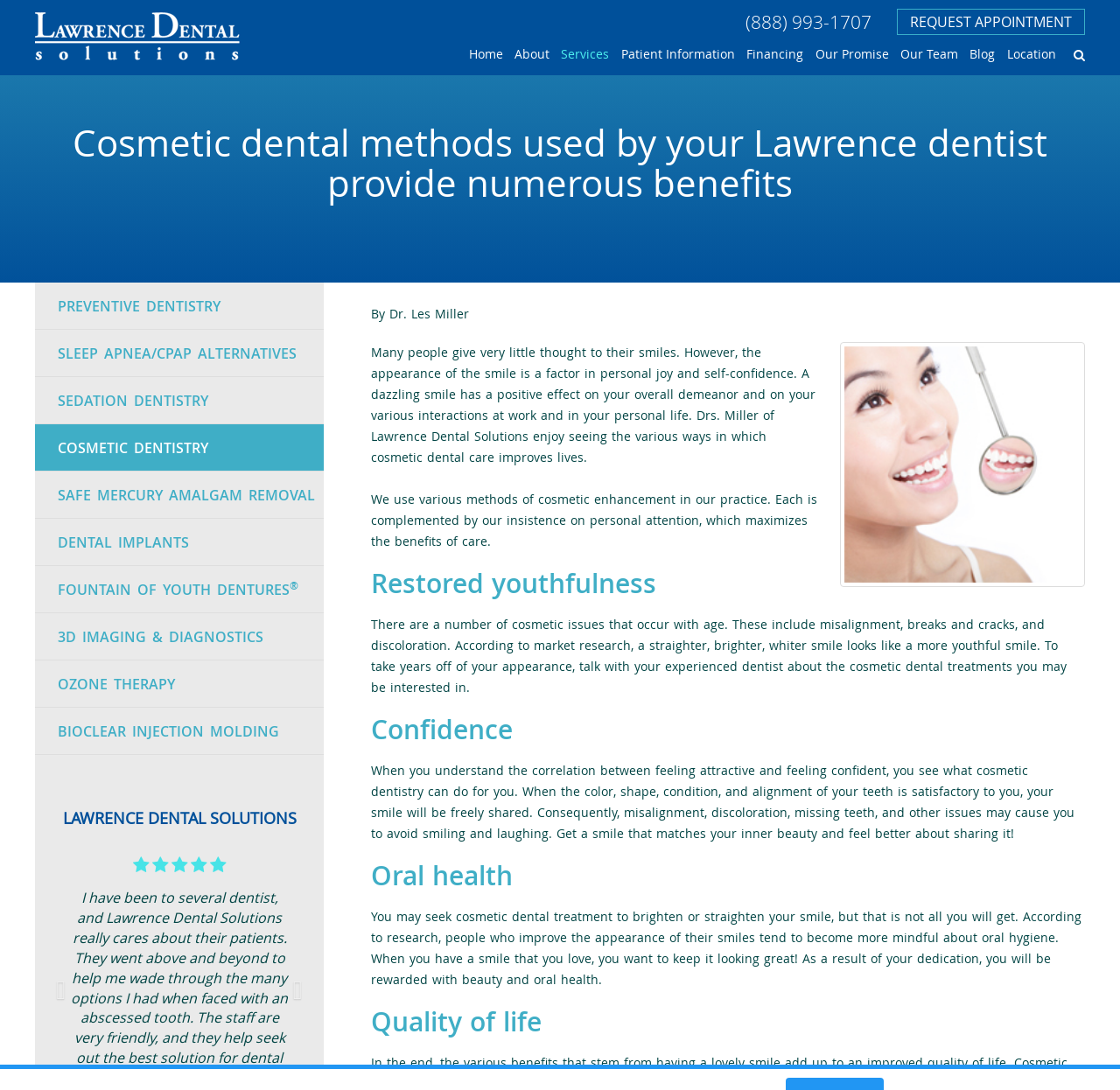Identify the coordinates of the bounding box for the element described below: "Fountain of Youth Dentures®". Return the coordinates as four float numbers between 0 and 1: [left, top, right, bottom].

[0.031, 0.52, 0.289, 0.563]